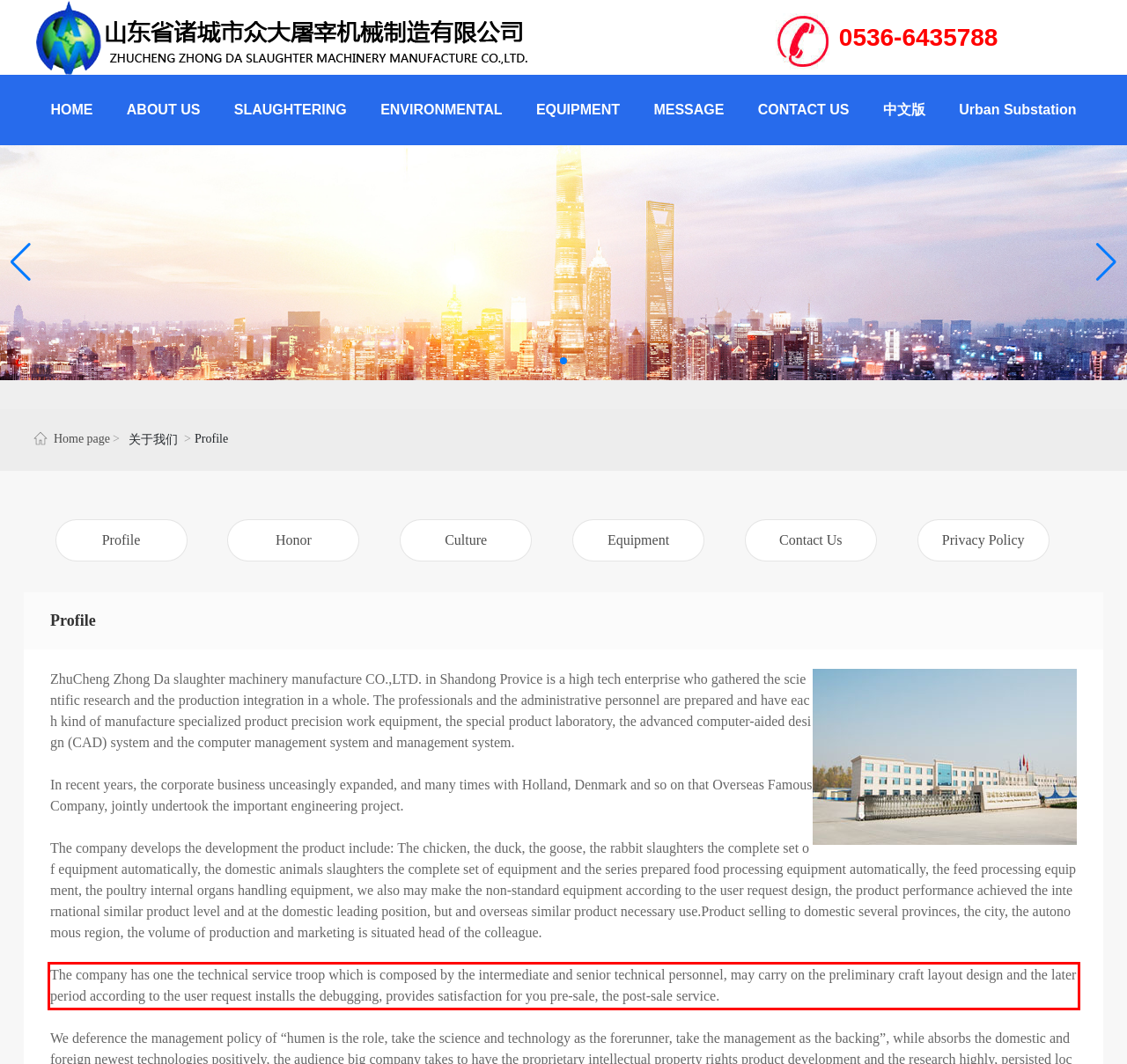Please analyze the screenshot of a webpage and extract the text content within the red bounding box using OCR.

The company has one the technical service troop which is composed by the intermediate and senior technical personnel, may carry on the preliminary craft layout design and the later period according to the user request installs the debugging, provides satisfaction for you pre-sale, the post-sale service.